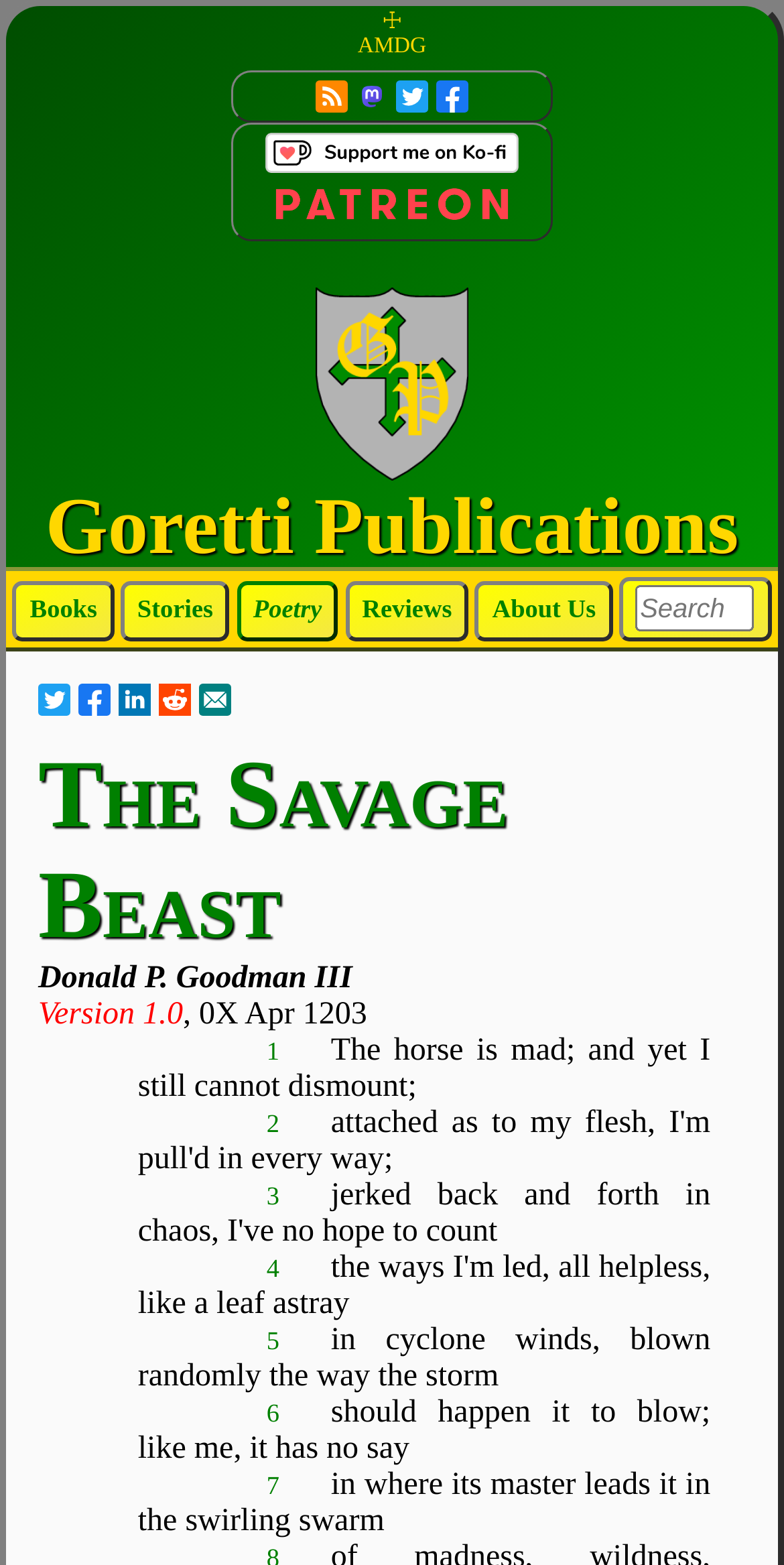Please determine the bounding box coordinates of the area that needs to be clicked to complete this task: 'Search for a book'. The coordinates must be four float numbers between 0 and 1, formatted as [left, top, right, bottom].

[0.811, 0.374, 0.962, 0.403]